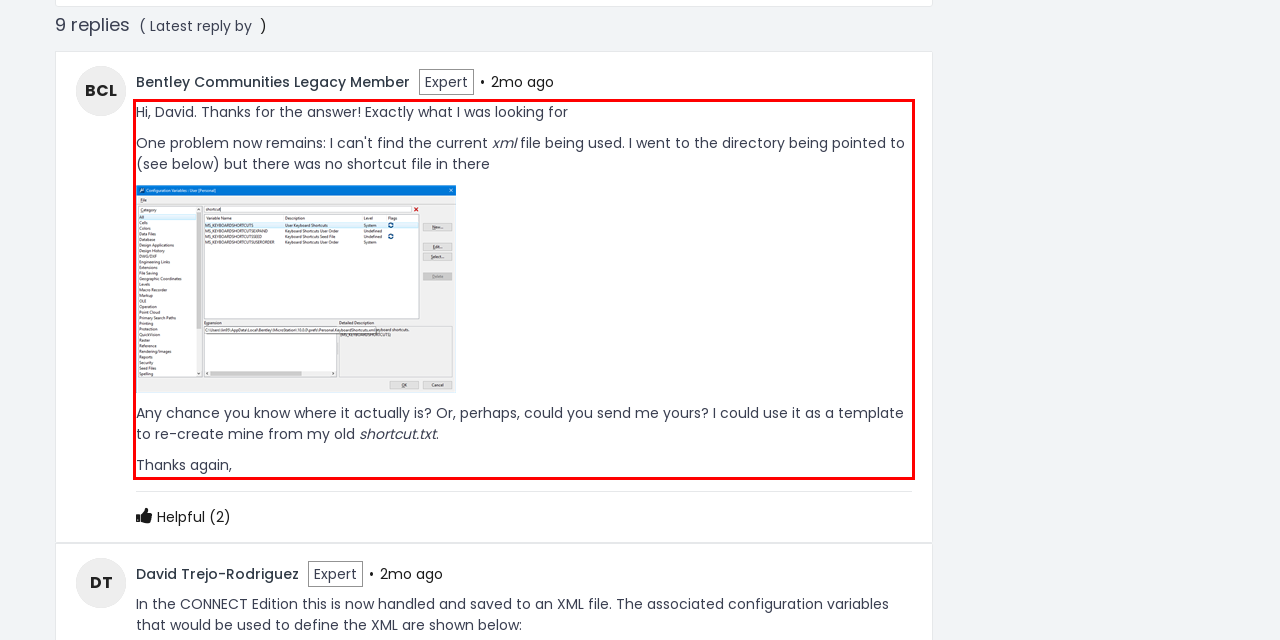Observe the screenshot of the webpage, locate the red bounding box, and extract the text content within it.

Hi, David. Thanks for the answer! Exactly what I was looking for One problem now remains: I can't find the current xml file being used. I went to the directory being pointed to (see below) but there was no shortcut file in there Any chance you know where it actually is? Or, perhaps, could you send me yours? I could use it as a template to re-create mine from my old shortcut.txt. Thanks again,